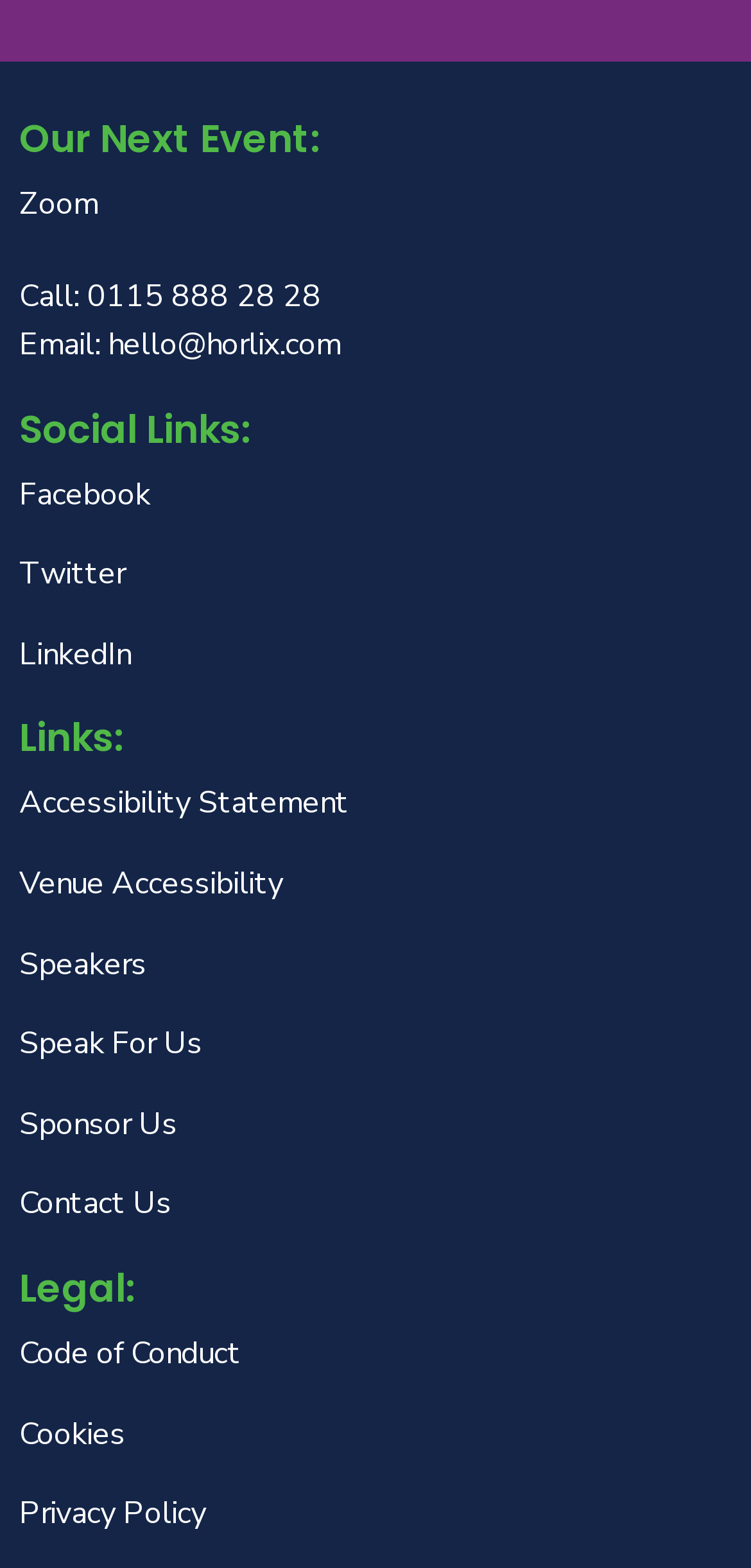Provide the bounding box coordinates for the specified HTML element described in this description: "0115 888 28 28". The coordinates should be four float numbers ranging from 0 to 1, in the format [left, top, right, bottom].

[0.115, 0.175, 0.428, 0.202]